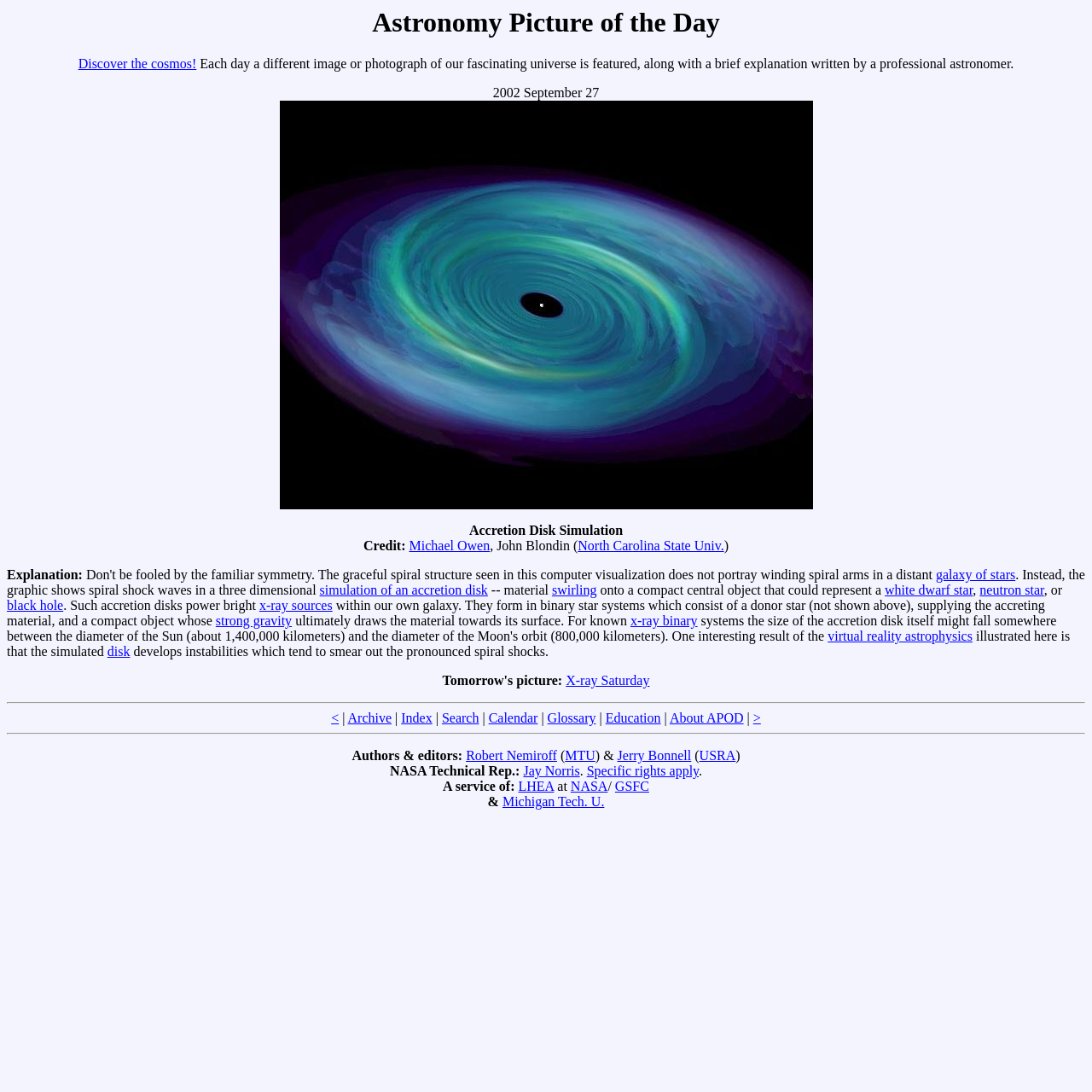Highlight the bounding box coordinates of the region I should click on to meet the following instruction: "Search for more information".

[0.405, 0.651, 0.439, 0.664]